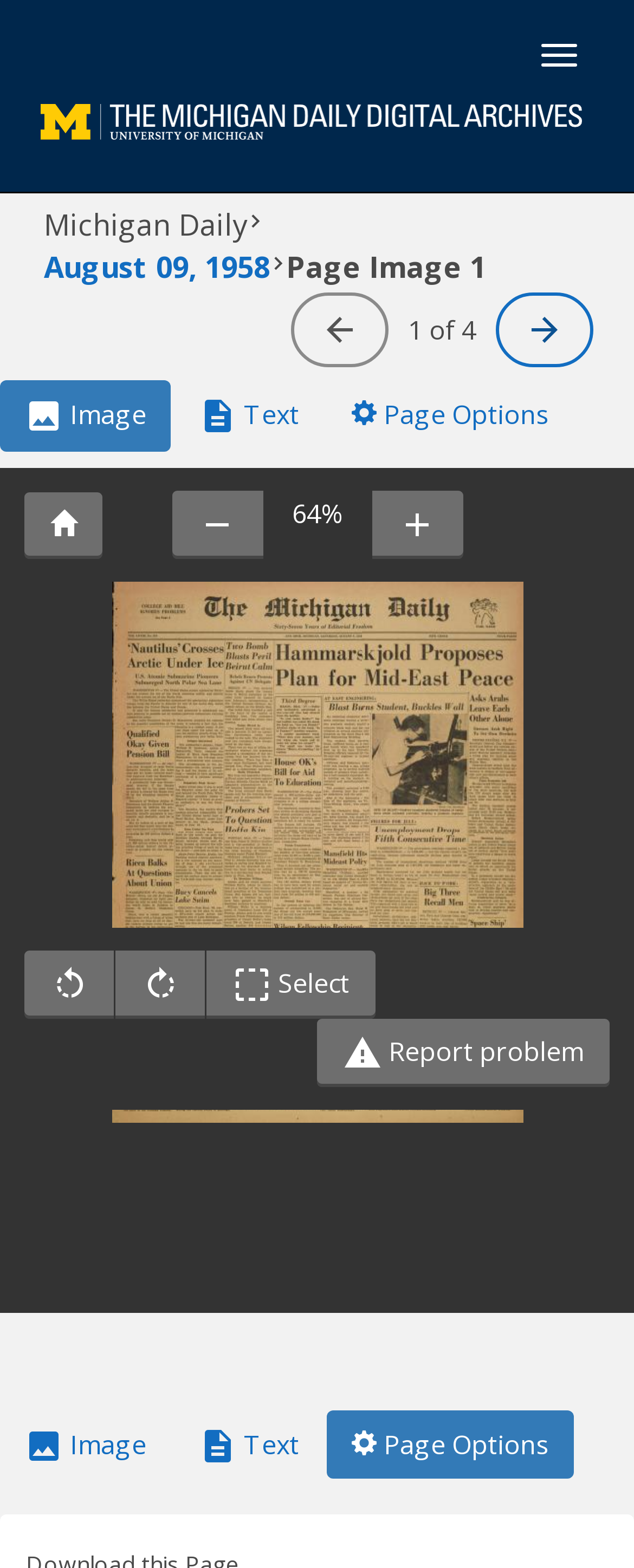Please specify the bounding box coordinates of the clickable region to carry out the following instruction: "View August 09, 1958". The coordinates should be four float numbers between 0 and 1, in the format [left, top, right, bottom].

[0.069, 0.153, 0.426, 0.187]